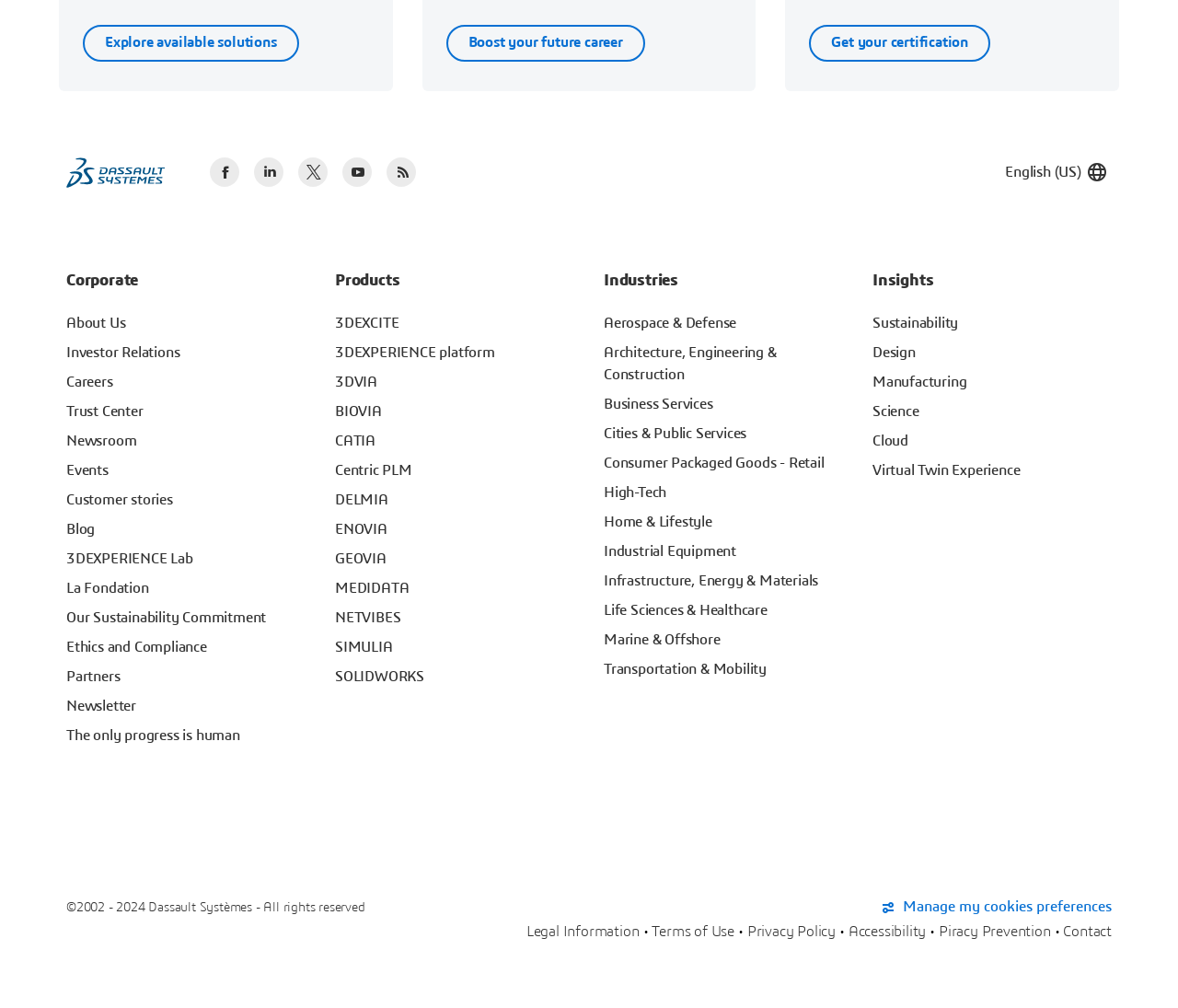Can you find the bounding box coordinates for the UI element given this description: "Trust Center"? Provide the coordinates as four float numbers between 0 and 1: [left, top, right, bottom].

[0.056, 0.401, 0.122, 0.415]